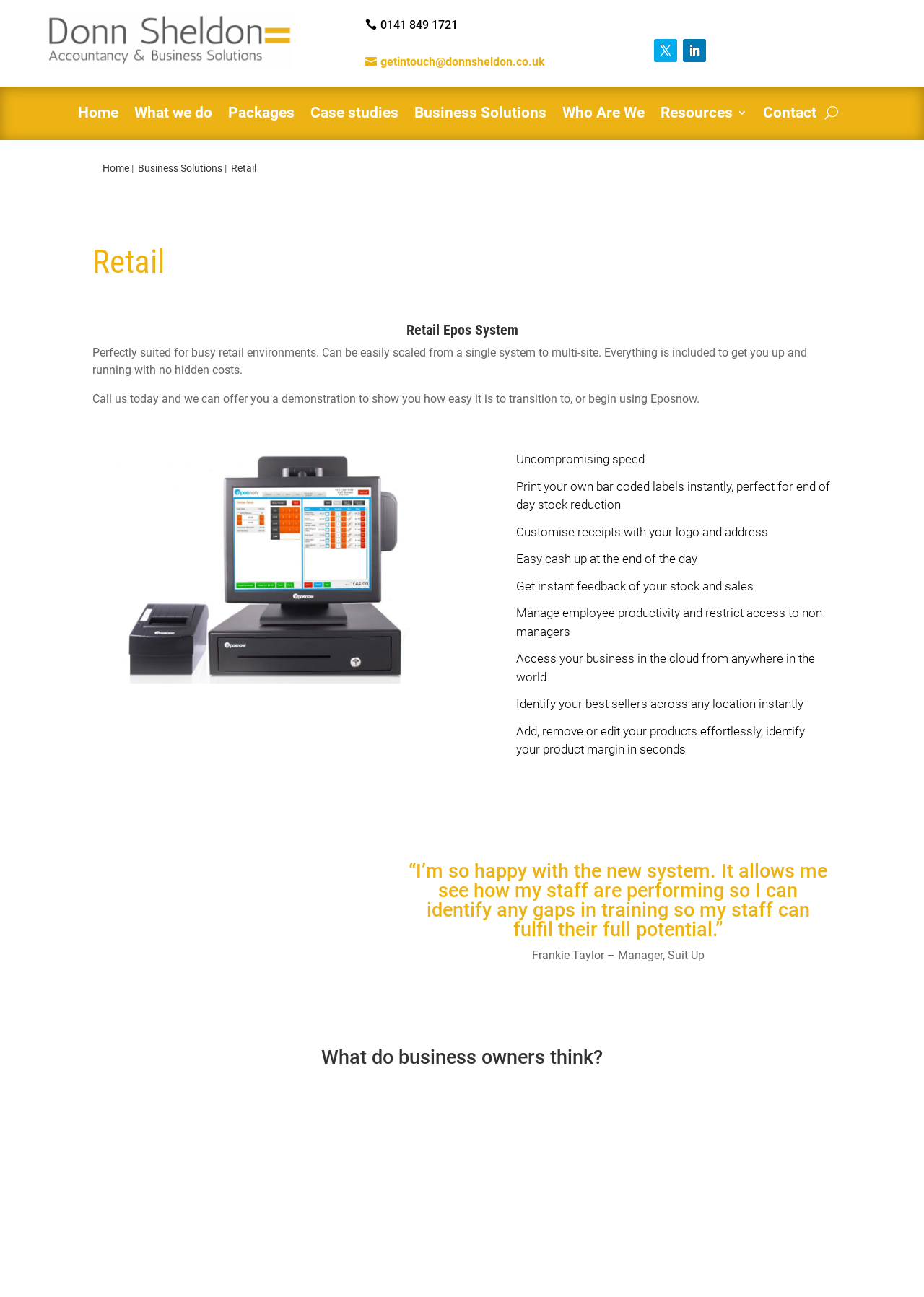Find and provide the bounding box coordinates for the UI element described here: "Contact". The coordinates should be given as four float numbers between 0 and 1: [left, top, right, bottom].

[0.826, 0.083, 0.884, 0.095]